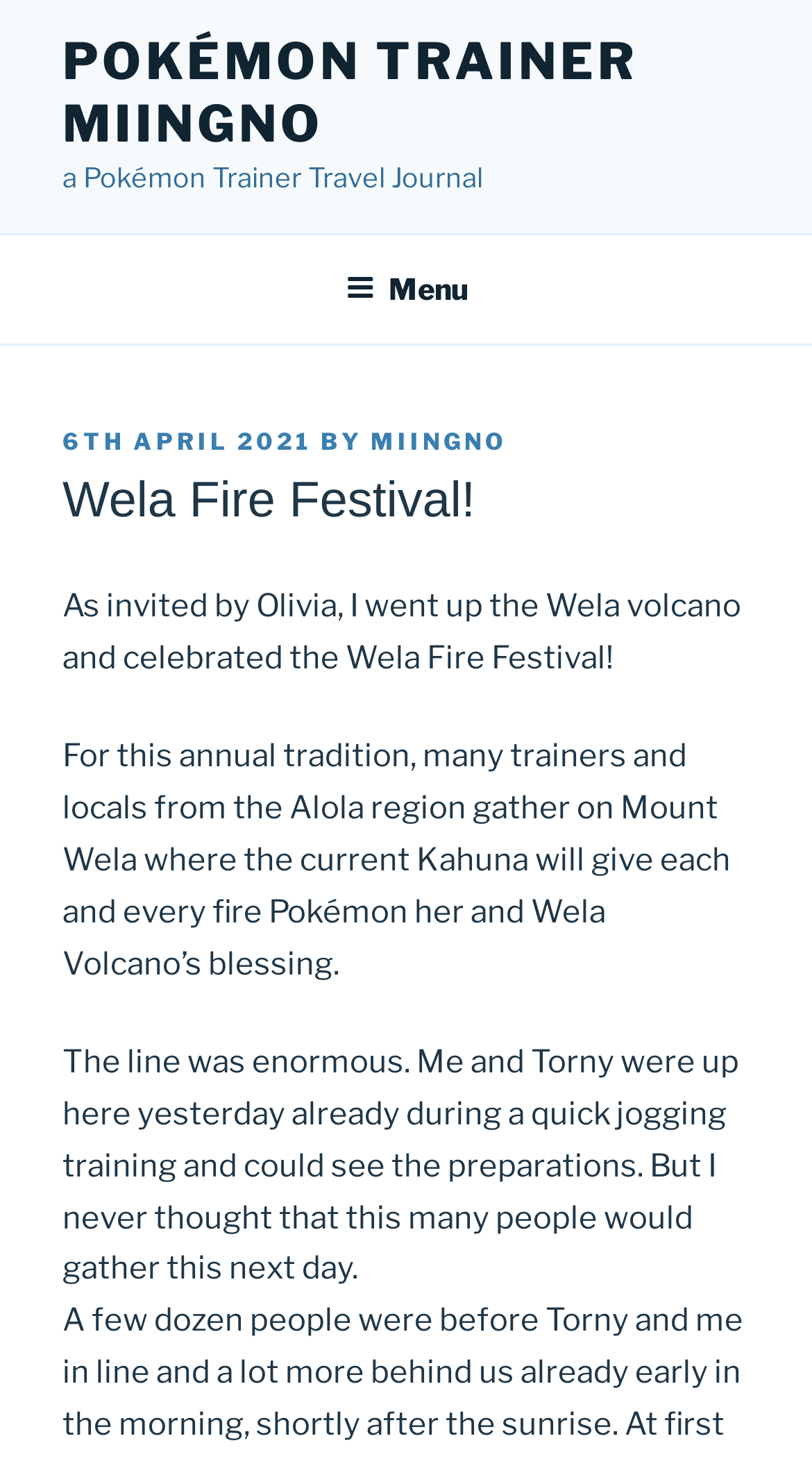Provide a one-word or short-phrase response to the question:
What is the name of the Pokémon Trainer?

Miingno